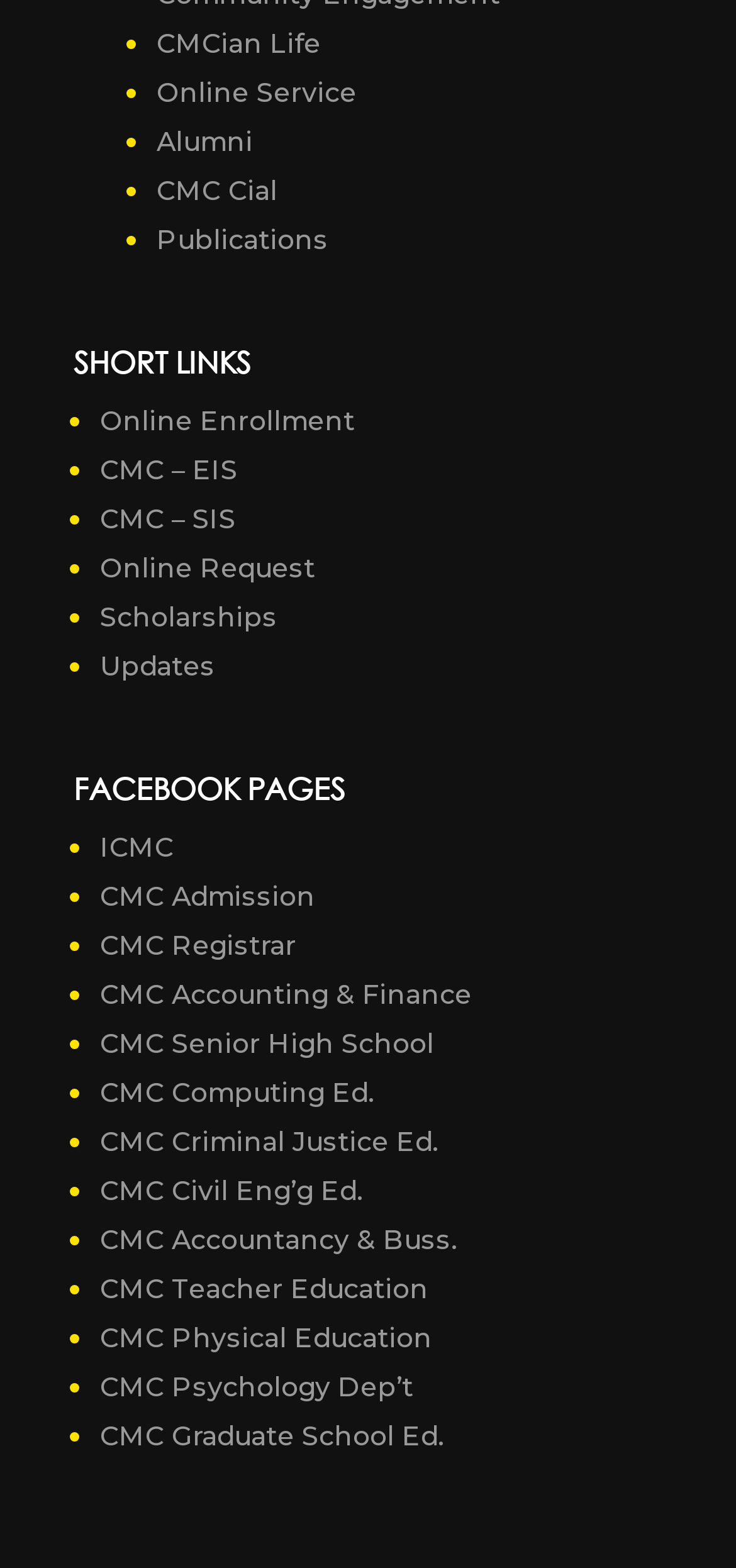What is the first link under SHORT LINKS? From the image, respond with a single word or brief phrase.

Online Enrollment